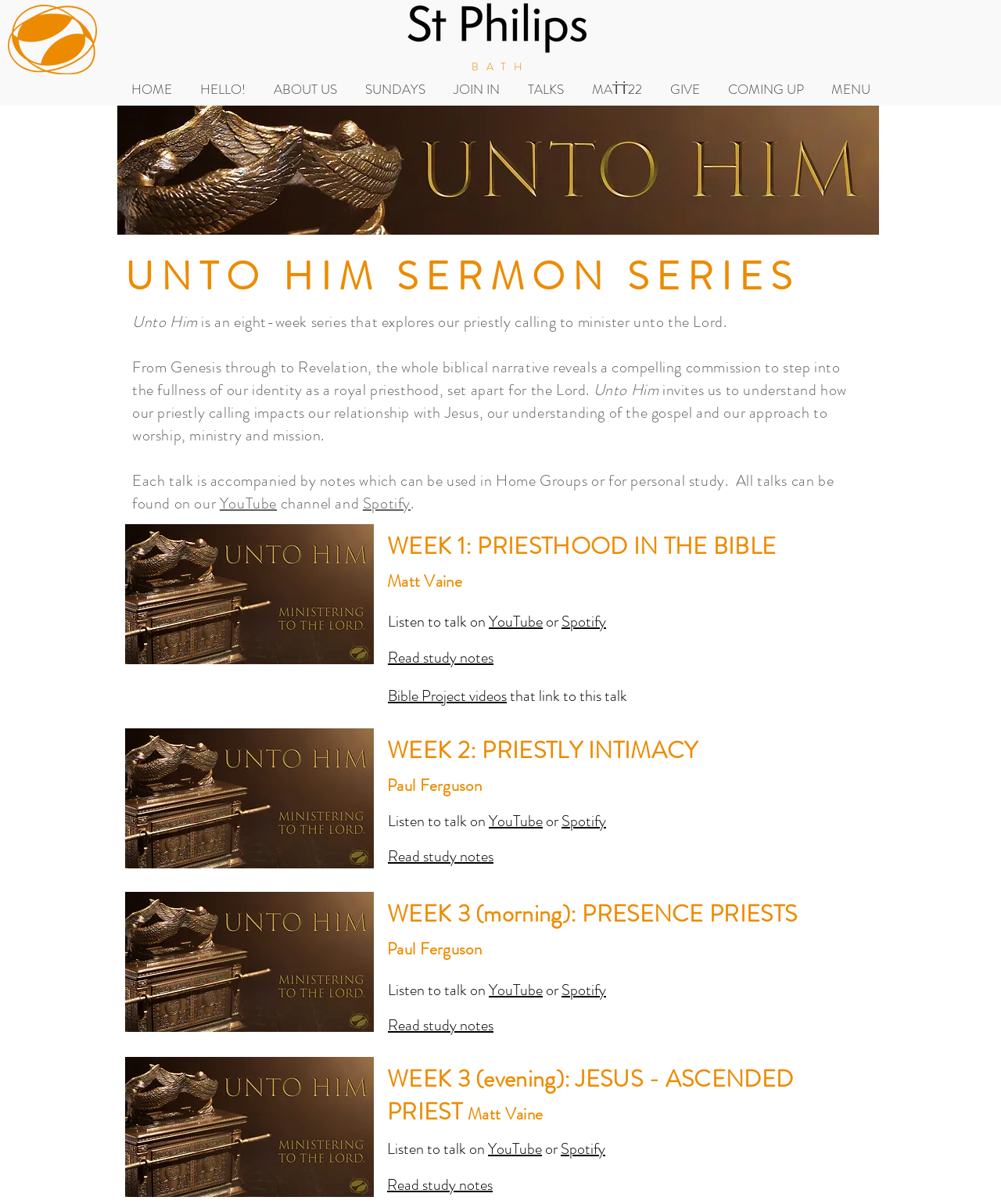What is the theme of the Unto Him series?
Give a detailed response to the question by analyzing the screenshot.

I read the introductory text and found that the Unto Him series explores our priestly calling to minister unto the Lord, indicating that the theme of the series is priestly calling.